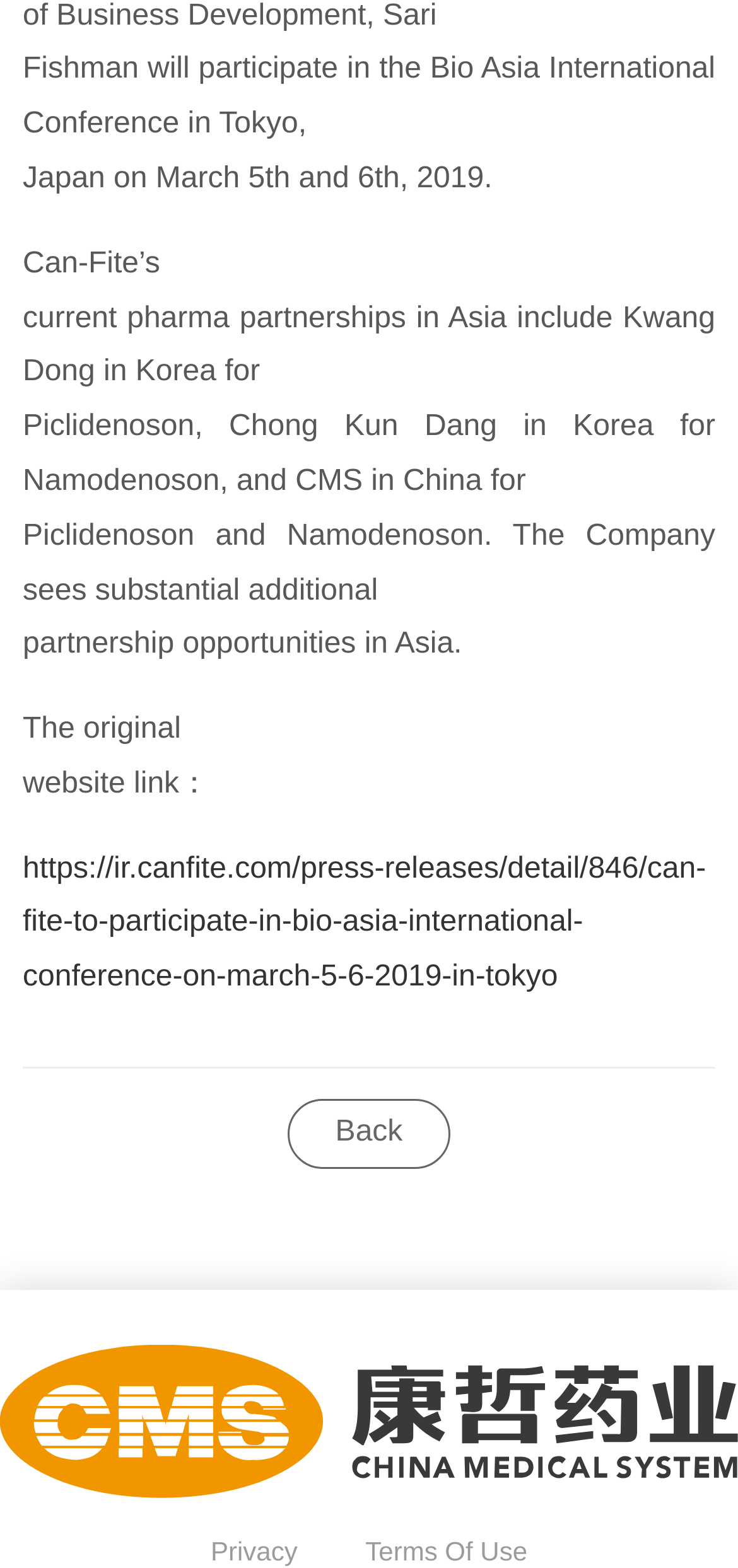What is the URL of the original website link?
Observe the image and answer the question with a one-word or short phrase response.

https://ir.canfite.com/press-releases/detail/846/can-fite-to-participate-in-bio-asia-international-conference-on-march-5-6-2019-in-tokyo